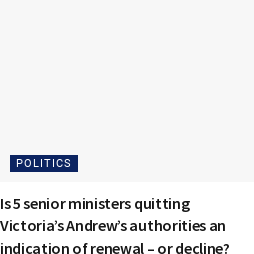How many senior ministers have quit?
Please provide a single word or phrase as your answer based on the screenshot.

Five